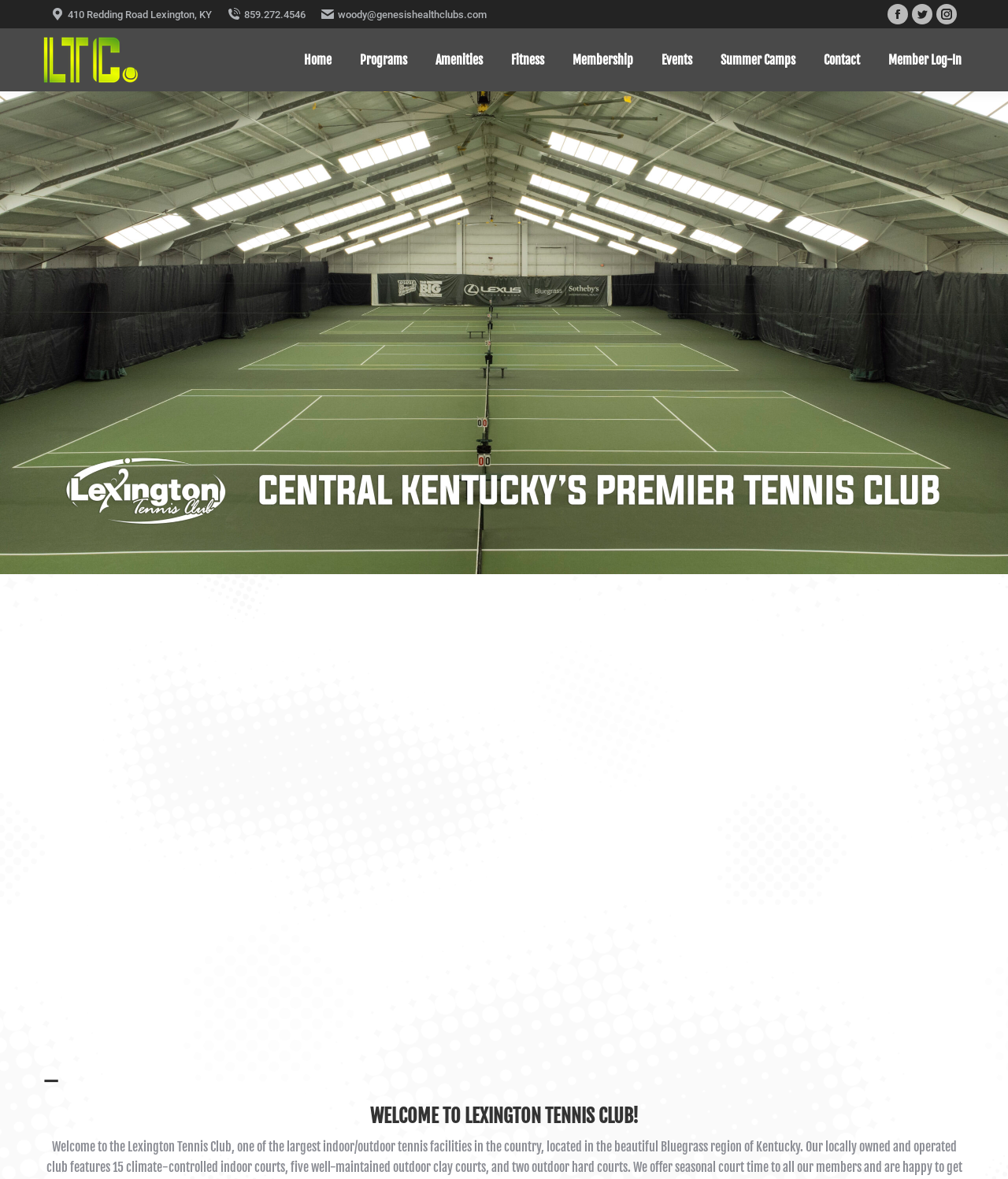Please specify the bounding box coordinates of the region to click in order to perform the following instruction: "go to the top of the page".

[0.961, 0.822, 0.992, 0.848]